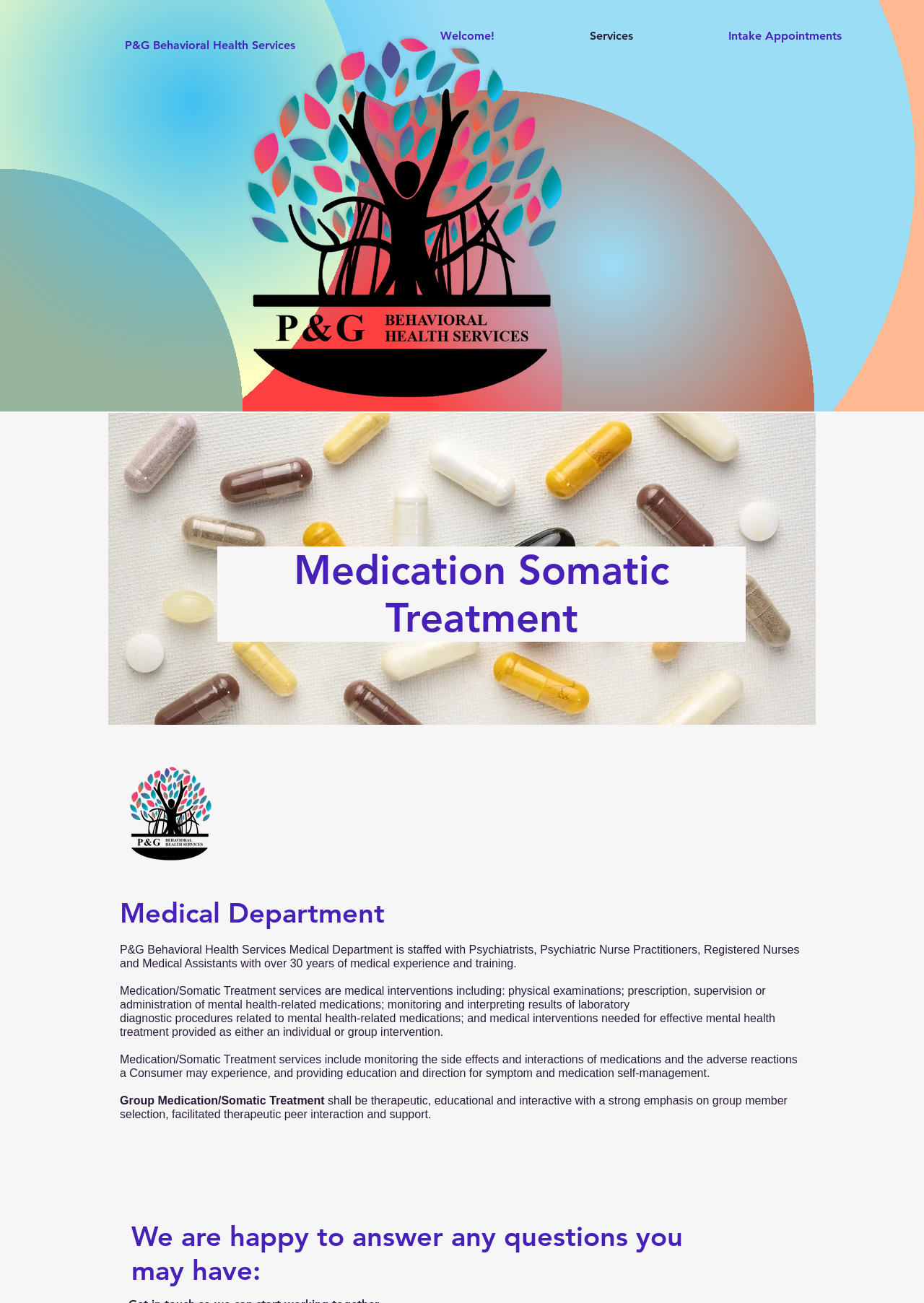What type of interventions are provided in Medication/Somatic Treatment services?
We need a detailed and meticulous answer to the question.

The webpage states that Medication/Somatic Treatment services are medical interventions including physical examinations, prescription, supervision or administration of mental health-related medications, monitoring and interpreting results of laboratory diagnostic procedures, and medical interventions needed for effective mental health treatment provided as either an individual or group intervention.